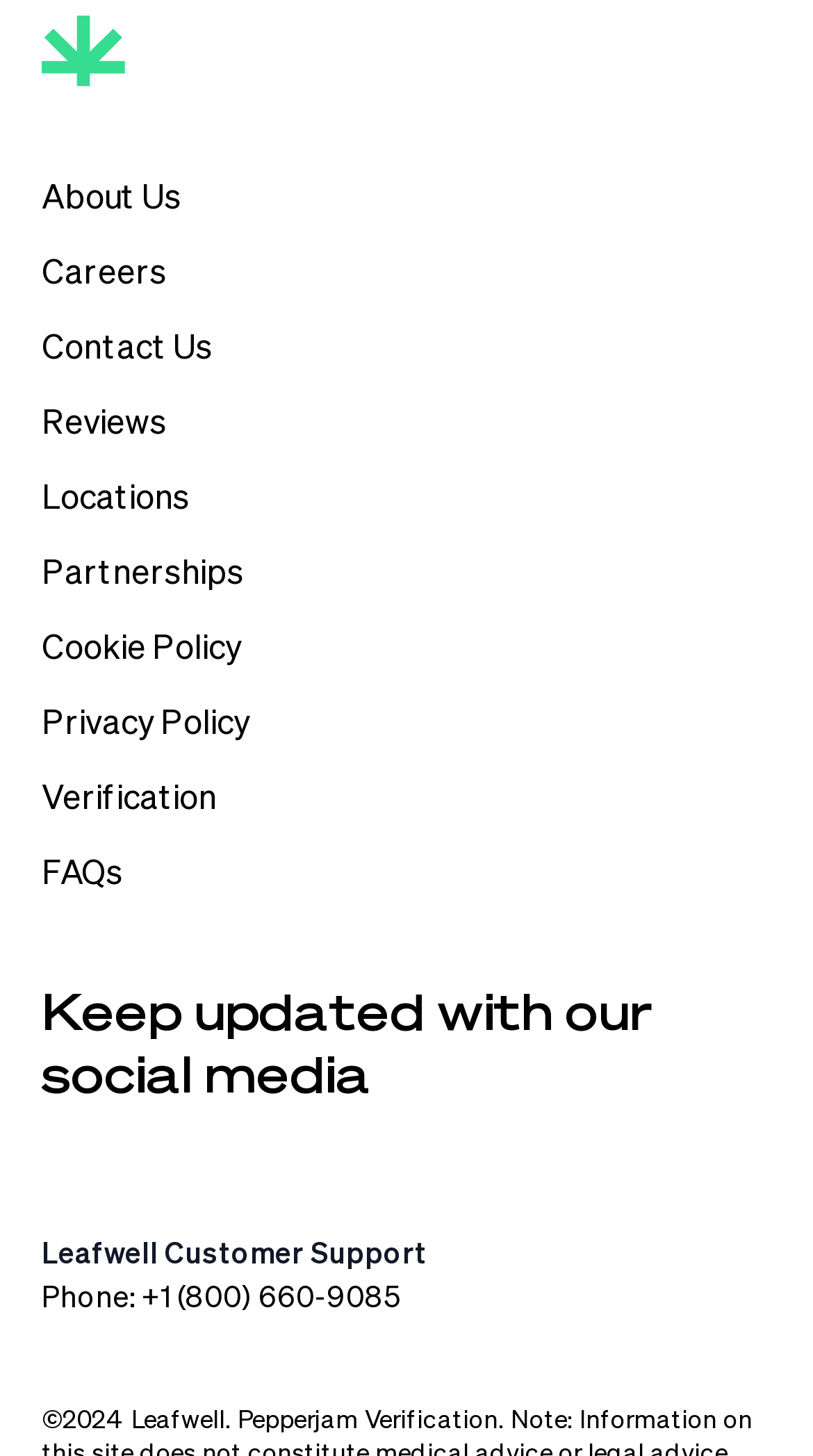What is the purpose of the section at the bottom of the webpage?
Look at the screenshot and respond with one word or a short phrase.

Customer Support